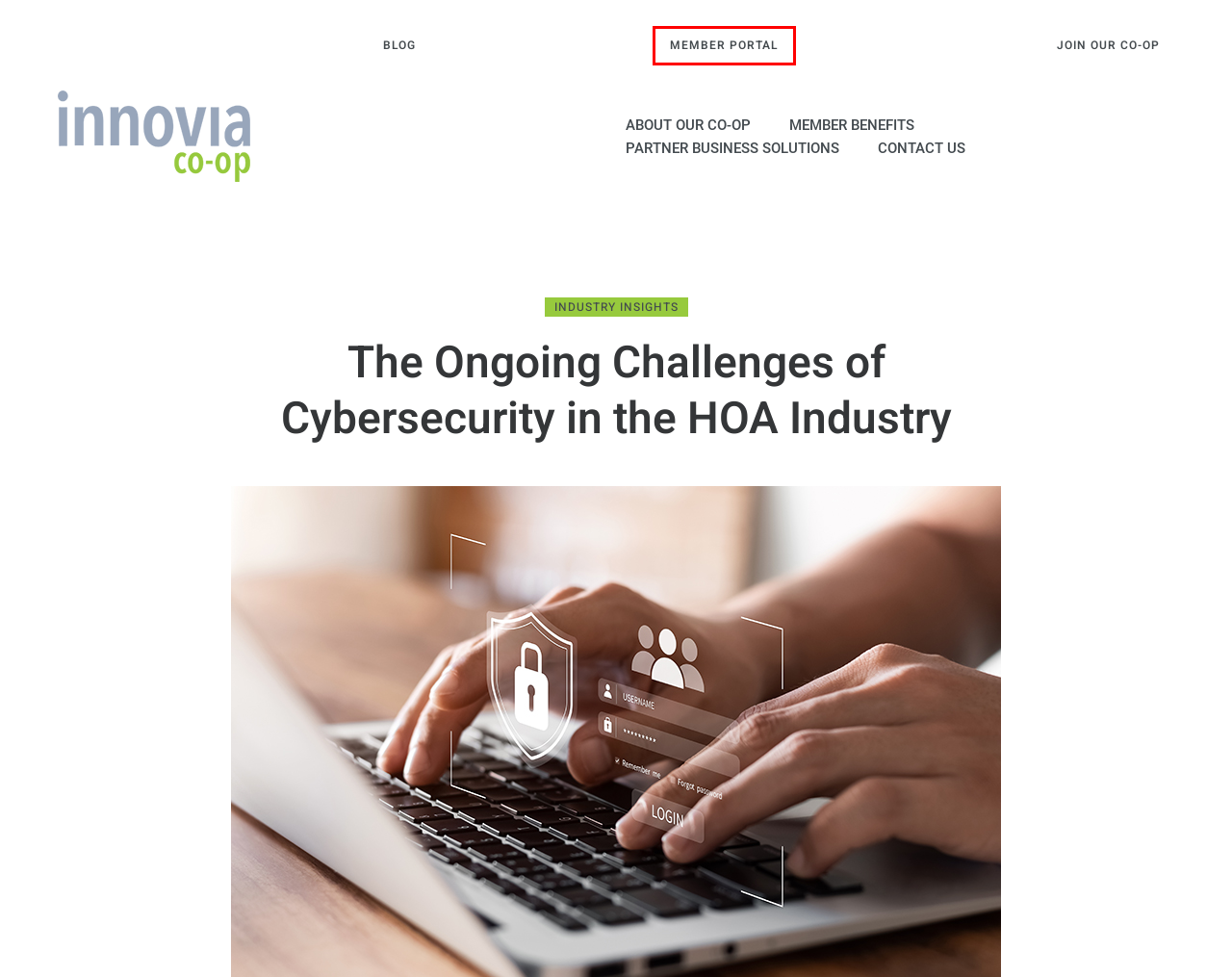You have a screenshot of a webpage, and a red bounding box highlights an element. Select the webpage description that best fits the new page after clicking the element within the bounding box. Options are:
A. Join Our Co-Op | Innovia Co-Op
B. Industry Insights Archives | Innovia Co-Op
C. Blog | Innovia Co-Op
D. Co-op Member Portal | Innovia Co-Op
E. About Our Co-op | Innovia Co-Op
F. Partner Business Solutions | Innovia Co-Op
G. What to Do When There’s Suspicious Financial Activity in Your HOA | Innovia Co-Op
H. Member Benefits | Innovia Co-Op

D